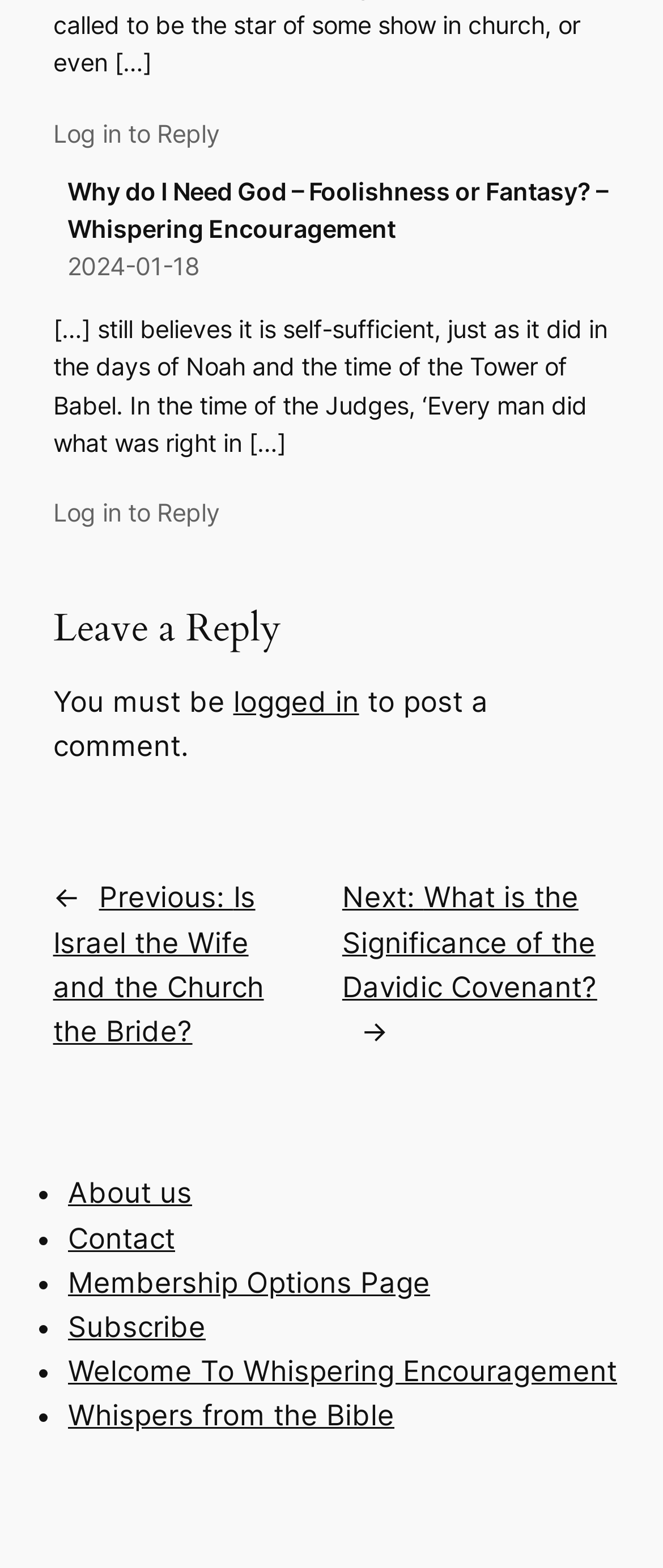What is the title of the current post?
Respond to the question with a well-detailed and thorough answer.

I determined the title of the current post by looking at the link element with the text 'Why do I Need God – Foolishness or Fantasy?' which is located at the top of the webpage, indicating that it is the title of the current post.